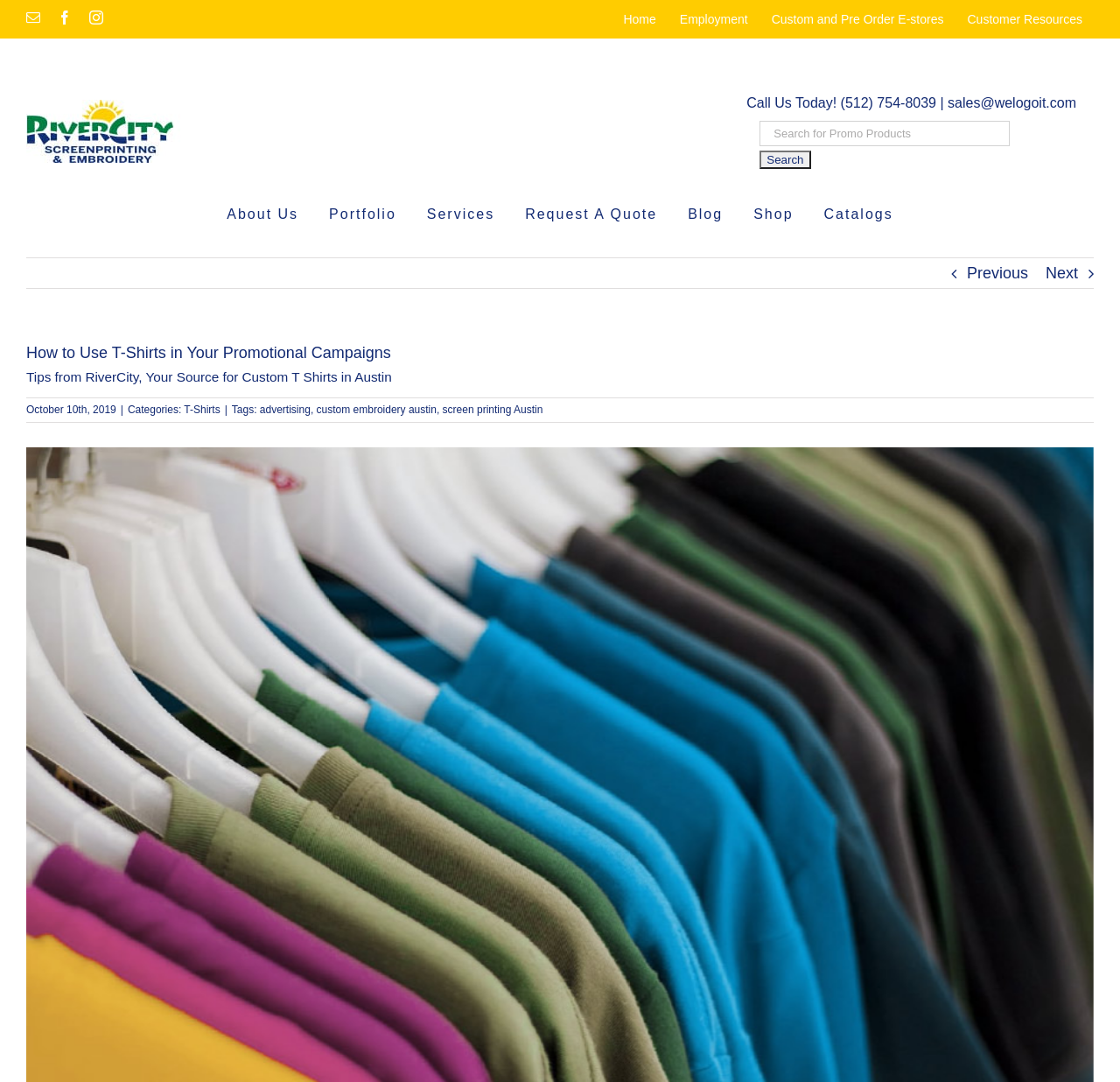Identify the bounding box coordinates of the clickable section necessary to follow the following instruction: "View the RiverCity Screenprinting & Embroidery in Austin and San Marcos Logo". The coordinates should be presented as four float numbers from 0 to 1, i.e., [left, top, right, bottom].

[0.023, 0.092, 0.166, 0.15]